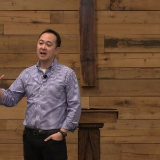Carefully observe the image and respond to the question with a detailed answer:
What is above the speaker?

The backdrop of the image features wooden paneling, and prominently positioned above the speaker is a wooden cross, which is a symbol of Christianity and often found in church settings.